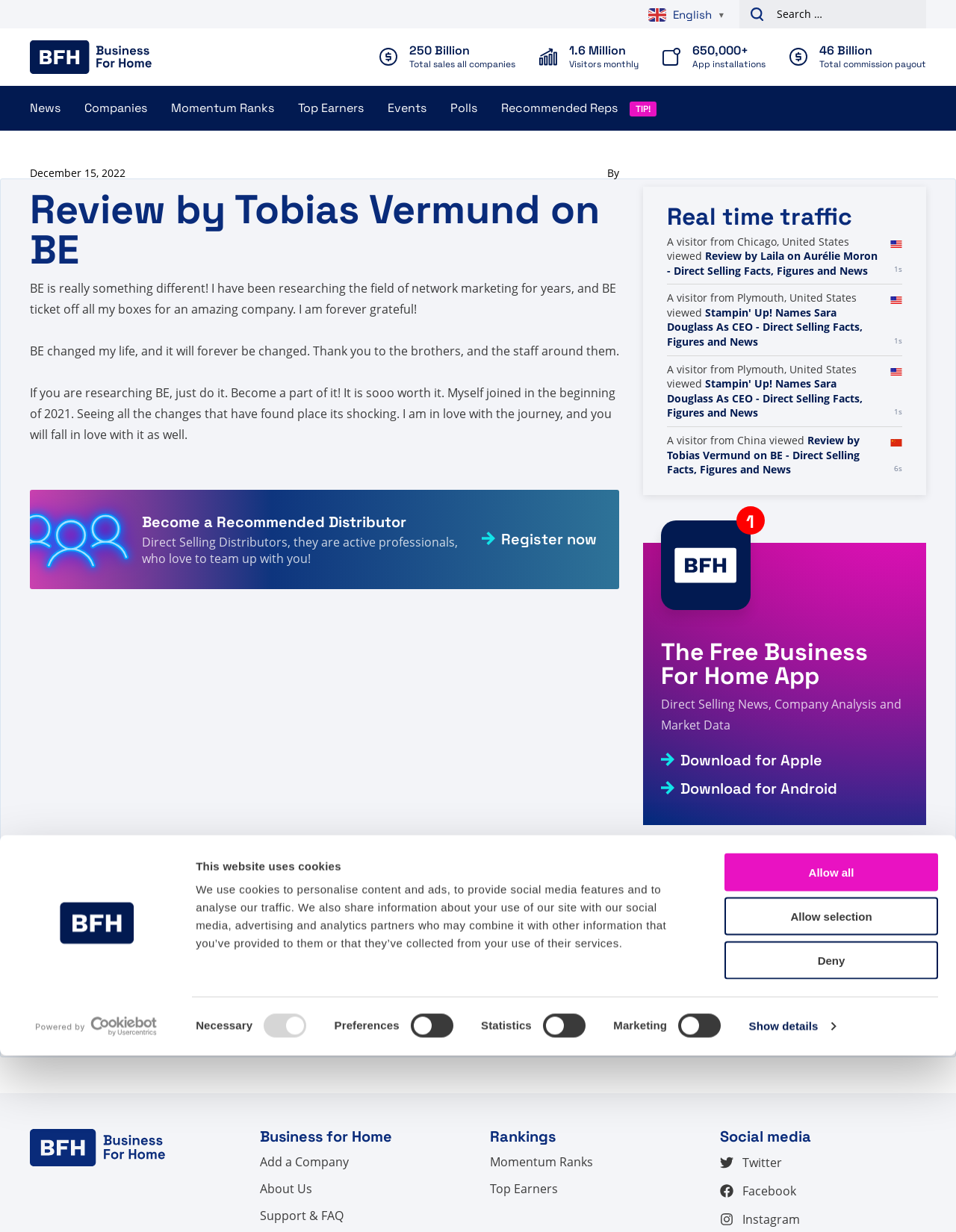Based on the element description Allow all, identify the bounding box coordinates for the UI element. The coordinates should be in the format (top-left x, top-left y, bottom-right x, bottom-right y) and within the 0 to 1 range.

[0.758, 0.612, 0.981, 0.643]